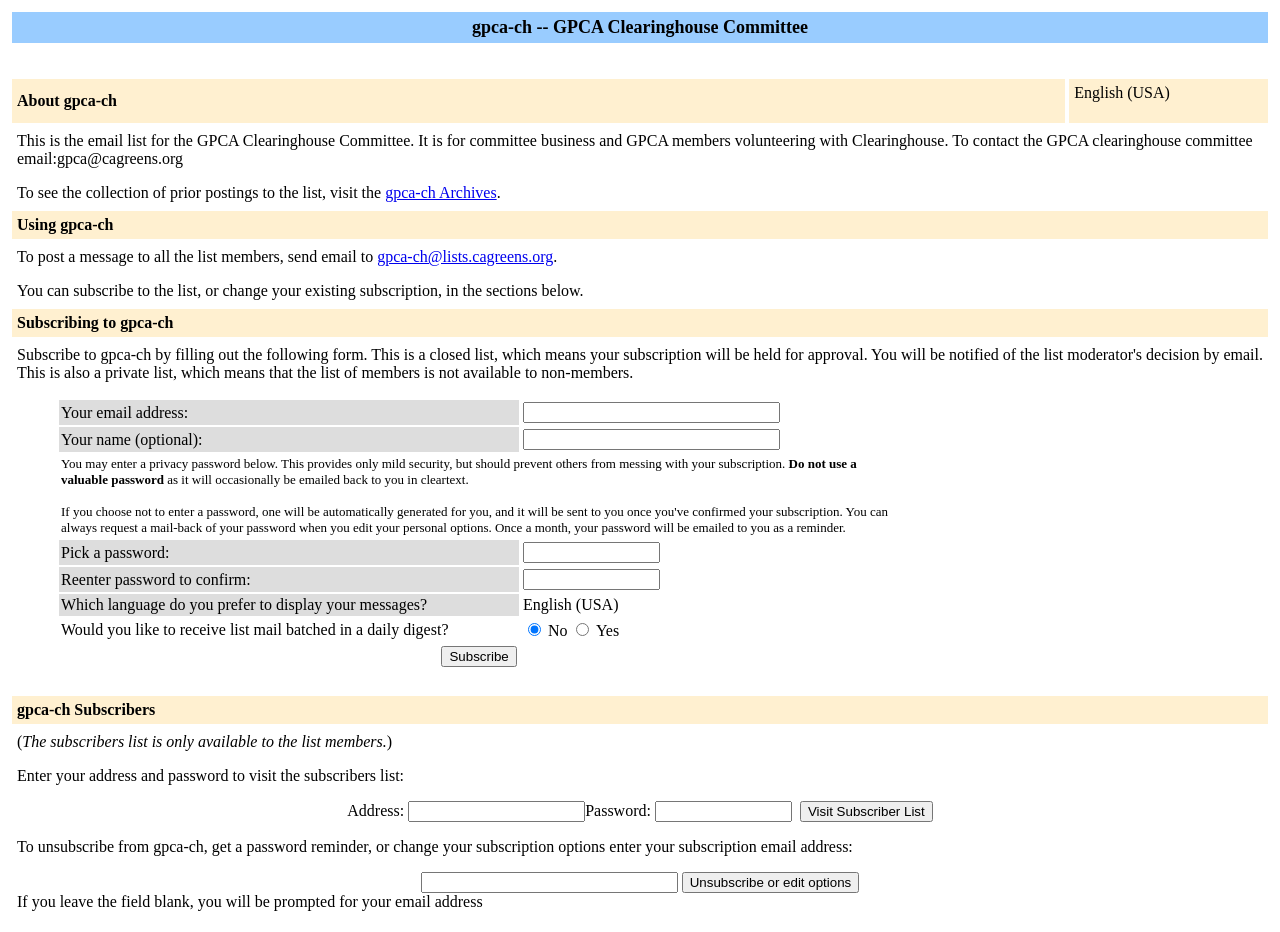Locate the UI element described as follows: "gpca-ch Archives". Return the bounding box coordinates as four float numbers between 0 and 1 in the order [left, top, right, bottom].

[0.301, 0.197, 0.388, 0.216]